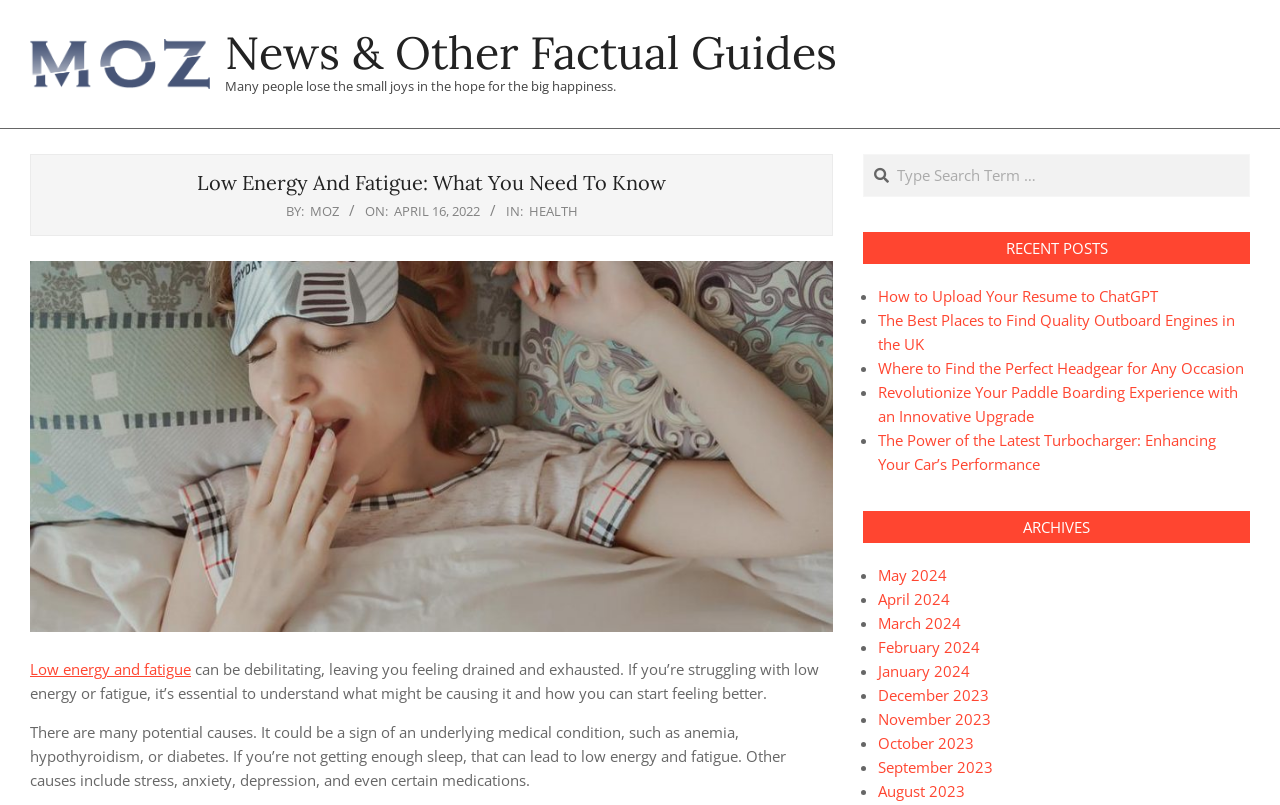What is the date of the current article?
Examine the image closely and answer the question with as much detail as possible.

The date of the current article can be determined by looking at the text 'Saturday, April 16, 2022, 11:25 am' which is located below the author's name, indicating that the article was published on Saturday, April 16, 2022.